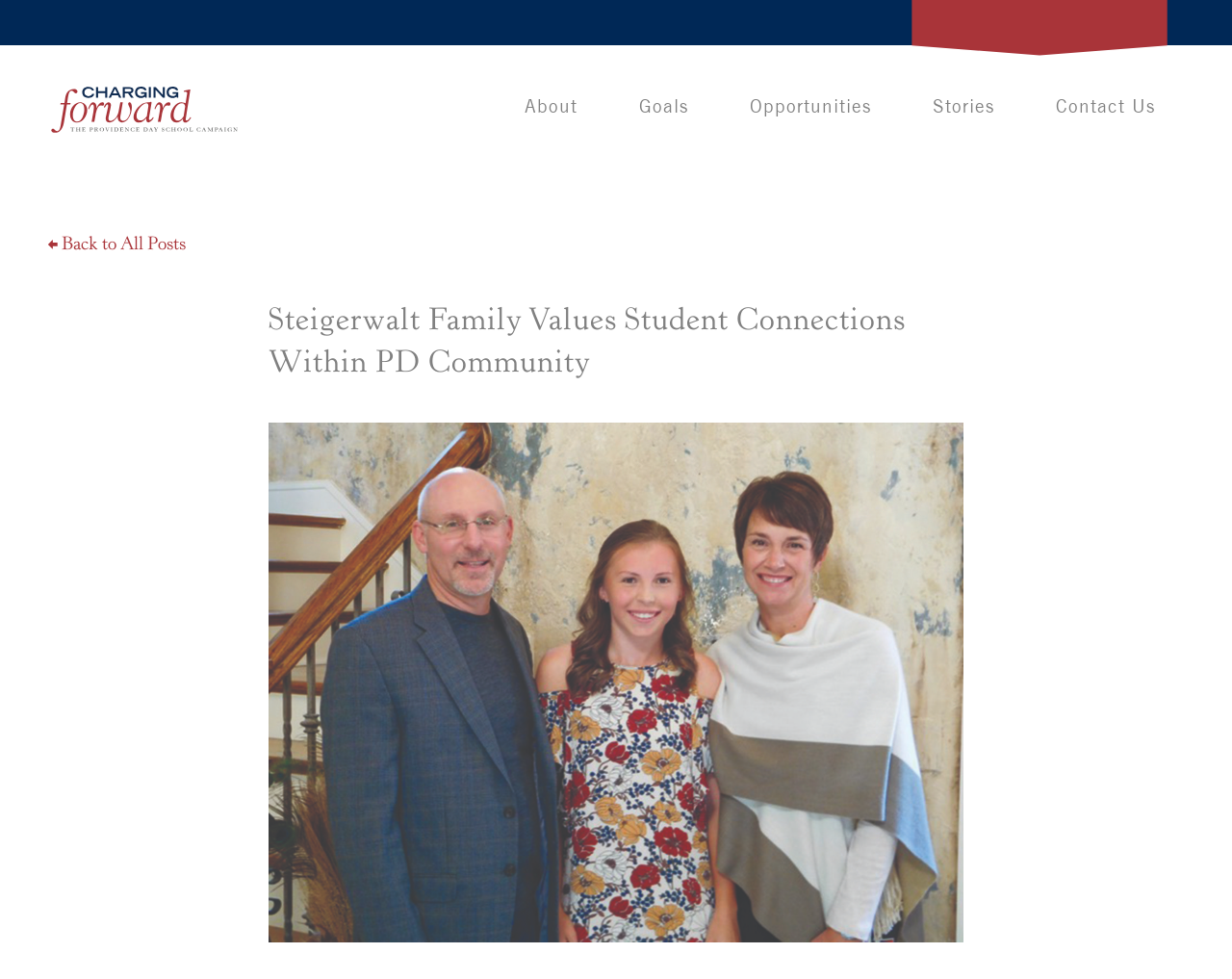Determine the bounding box coordinates for the UI element with the following description: "Back to All Posts". The coordinates should be four float numbers between 0 and 1, represented as [left, top, right, bottom].

[0.039, 0.237, 0.151, 0.261]